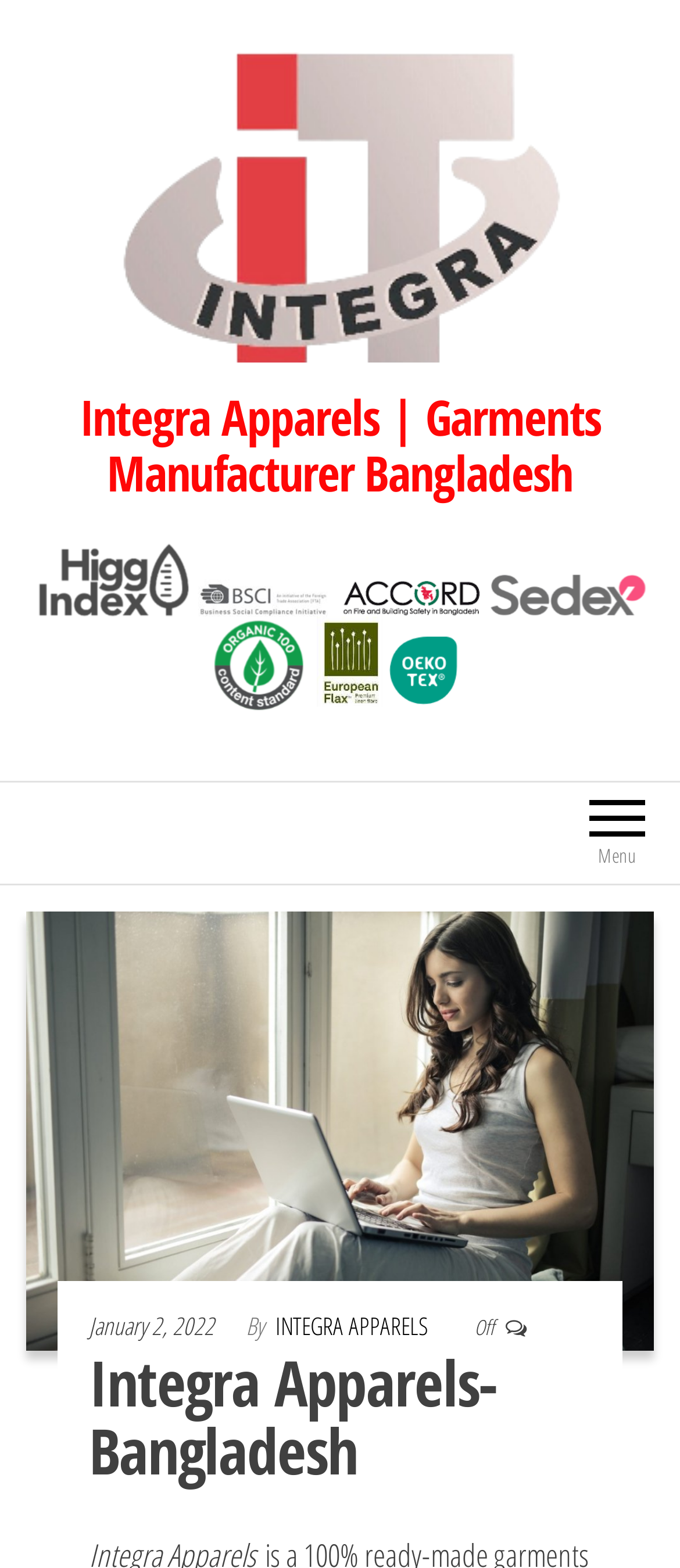Respond to the following question with a brief word or phrase:
What is the type of industry this company is in?

Garments manufacturing